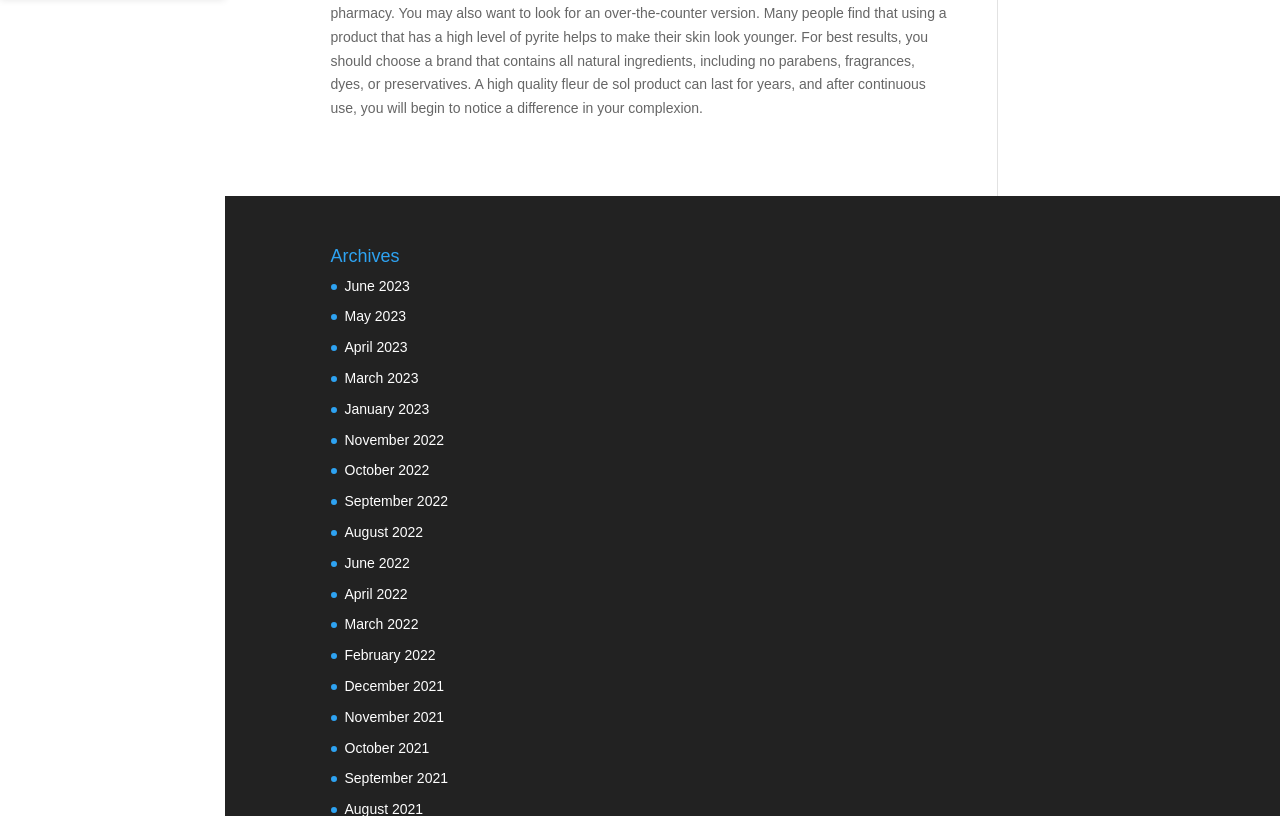Please identify the bounding box coordinates of the area I need to click to accomplish the following instruction: "view archives for May 2023".

[0.269, 0.378, 0.317, 0.398]